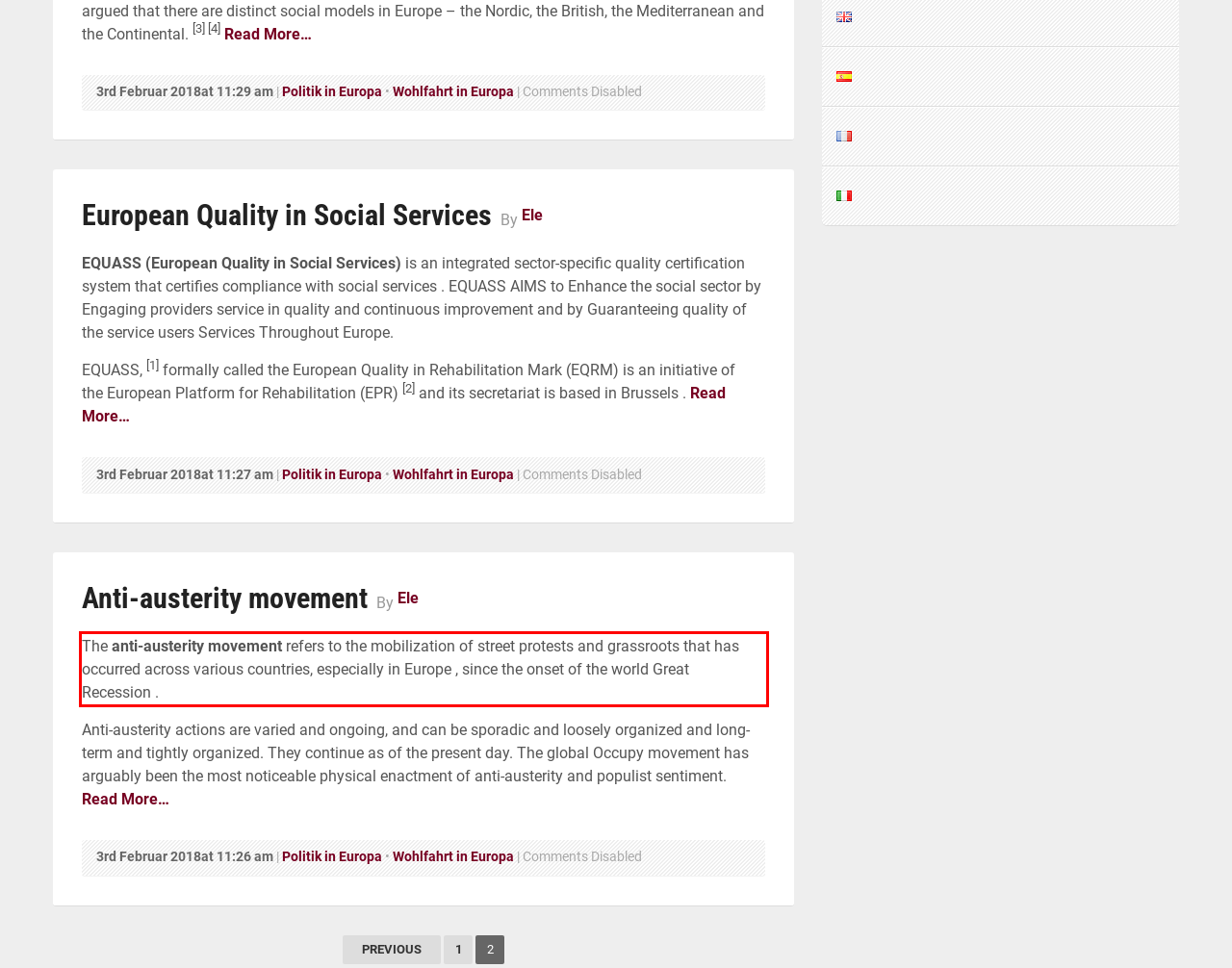You are given a webpage screenshot with a red bounding box around a UI element. Extract and generate the text inside this red bounding box.

The anti-austerity movement refers to the mobilization of street protests and grassroots that has occurred across various countries, especially in Europe , since the onset of the world Great Recession .